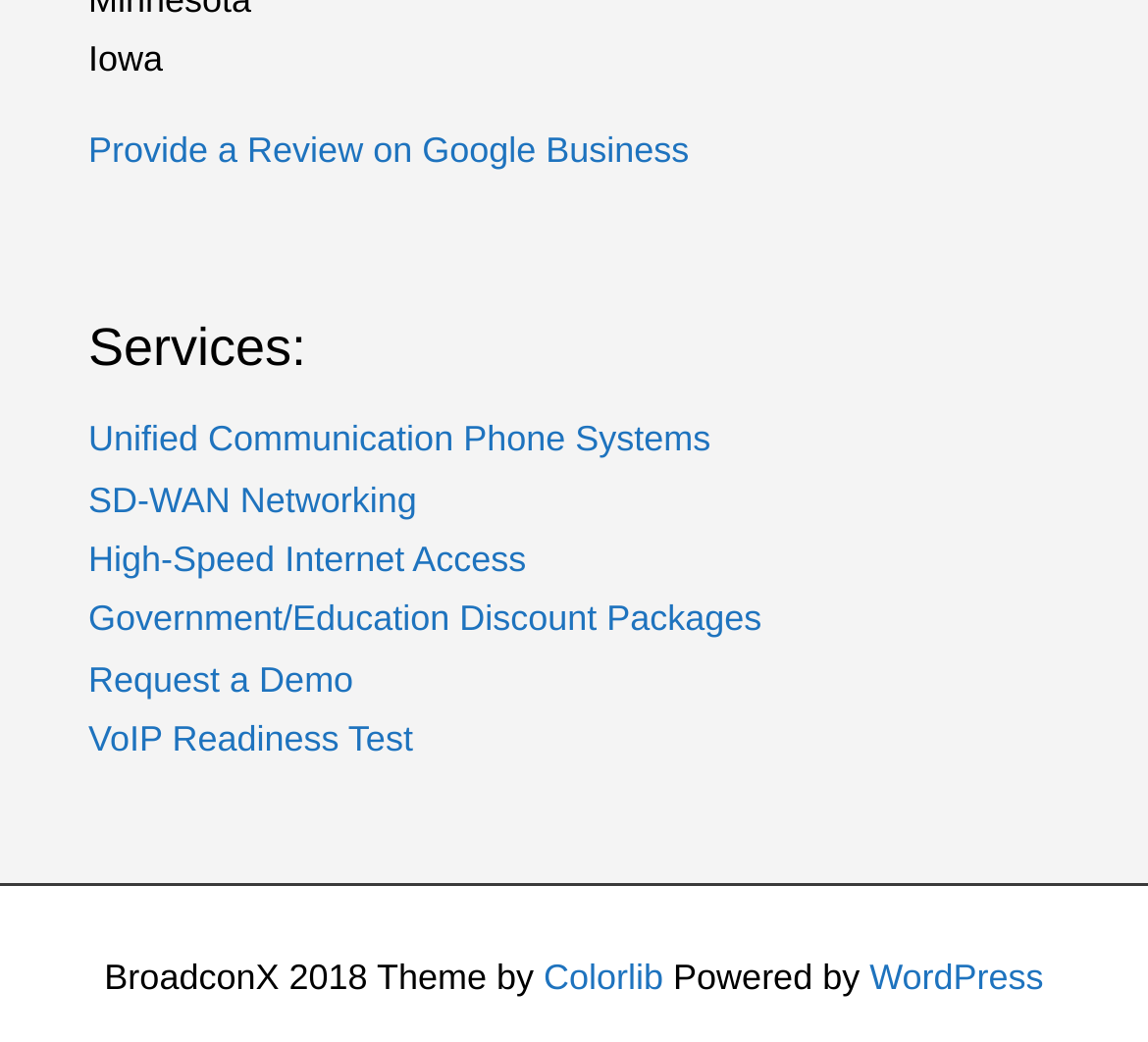How many services are listed on the webpage?
Provide a one-word or short-phrase answer based on the image.

5